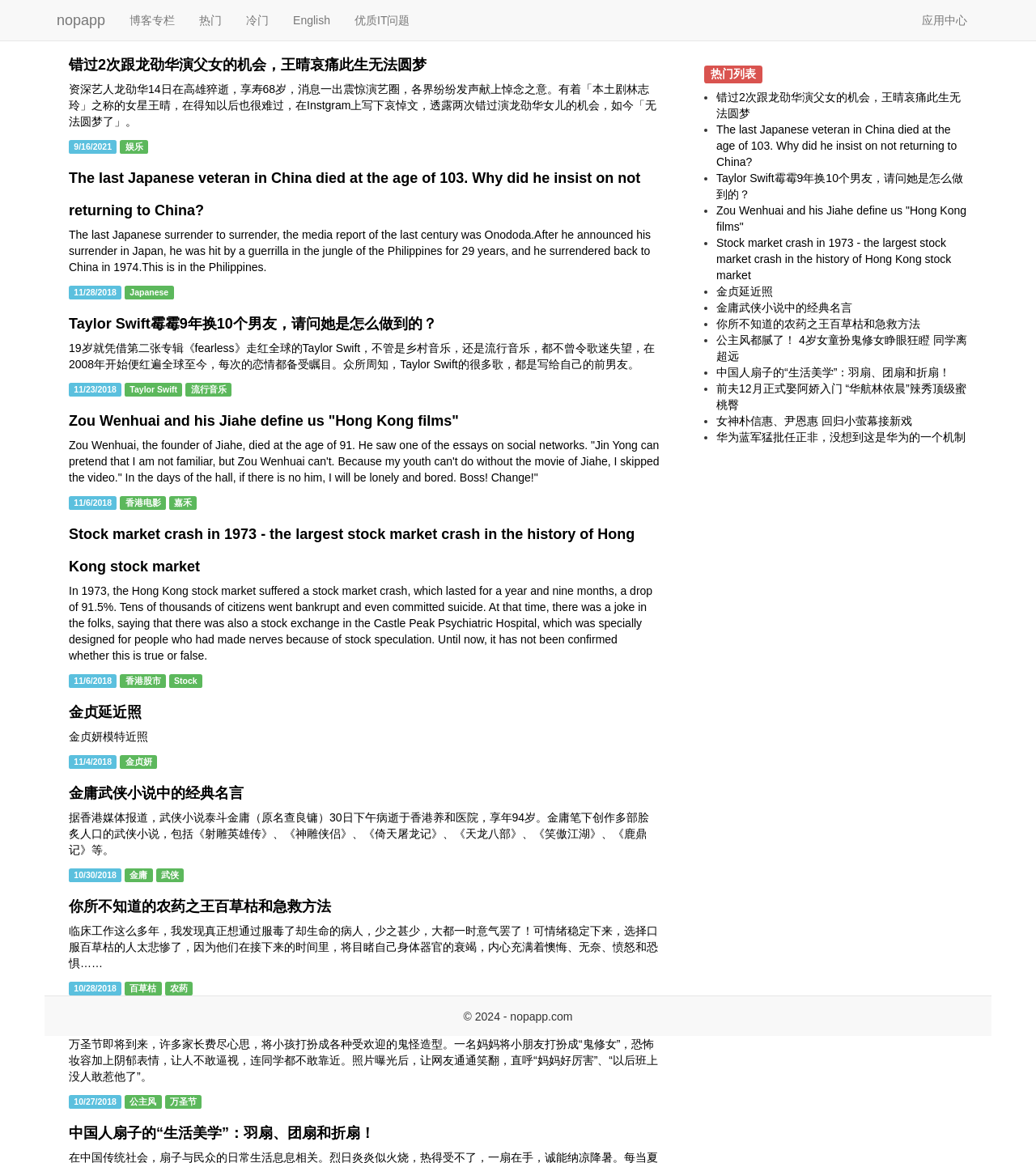Create a full and detailed caption for the entire webpage.

This webpage appears to be a news or blog website, with a focus on entertainment, Hong Kong, and Chinese culture. At the top of the page, there is a navigation bar with links to "nopapp", "博客专栏" (blog column), "热门" (hot topics), "冷门" (cold topics), "English", "优质IT问题" (high-quality IT questions), and "应用中心" (application center).

Below the navigation bar, there is a list of news articles or blog posts, each with a title, a brief summary, and a date. The articles are arranged in a vertical list, with the most recent ones at the top. The titles of the articles are quite varied, covering topics such as entertainment news, Hong Kong films, stock market crashes, and even a story about a 4-year-old girl dressing up as a ghost.

To the right of the article list, there is a sidebar with a heading "热门列表" (hot topic list), which appears to be a list of popular or trending articles. The sidebar also contains a list of links to other articles, each marked with a bullet point.

At the very bottom of the page, there is a footer with a copyright notice, "© 2024 - nopapp.com".

Overall, the webpage has a clean and simple layout, with a focus on presenting a list of news articles or blog posts in a clear and easy-to-read format.